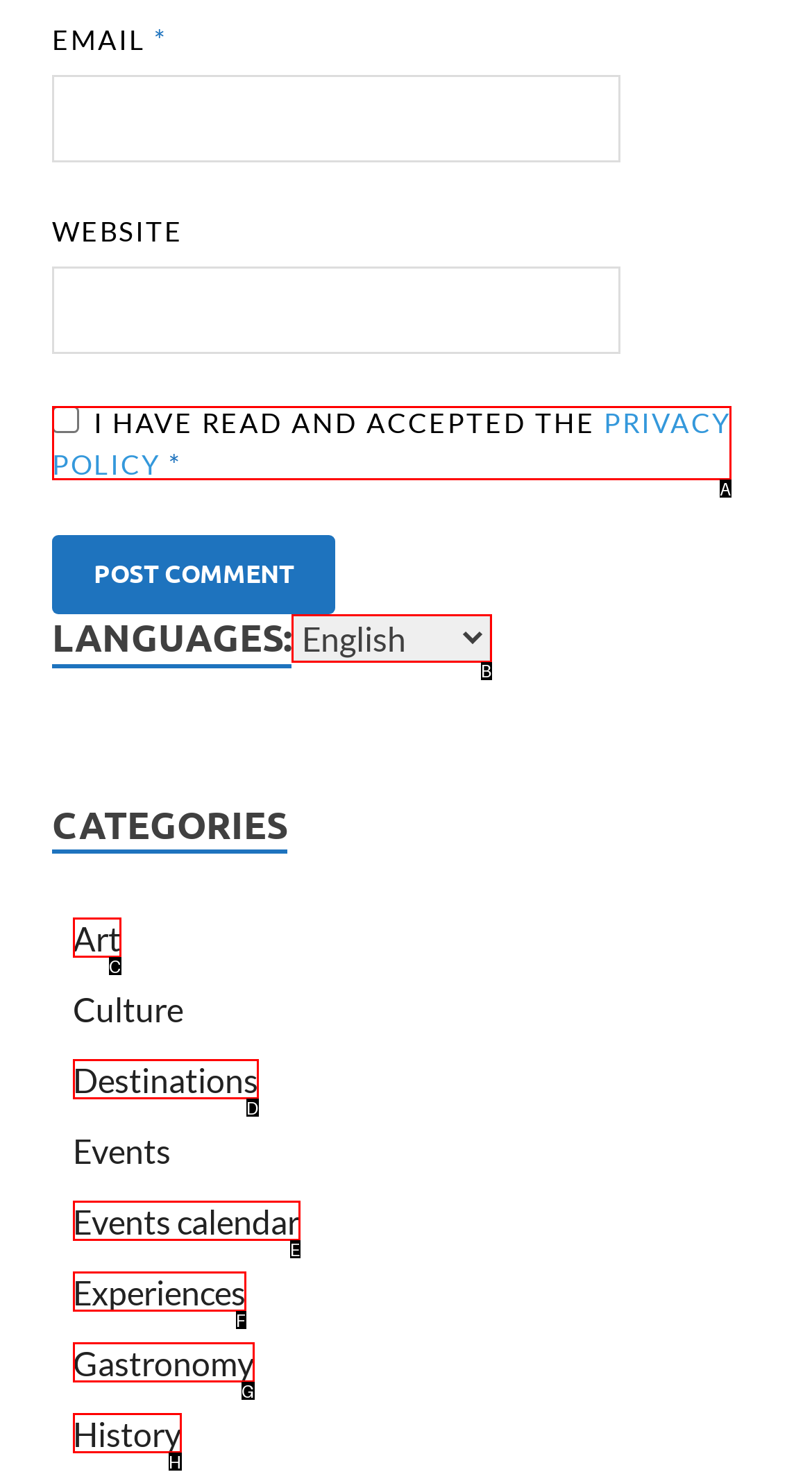Identify the HTML element that best fits the description: Destinations. Respond with the letter of the corresponding element.

D